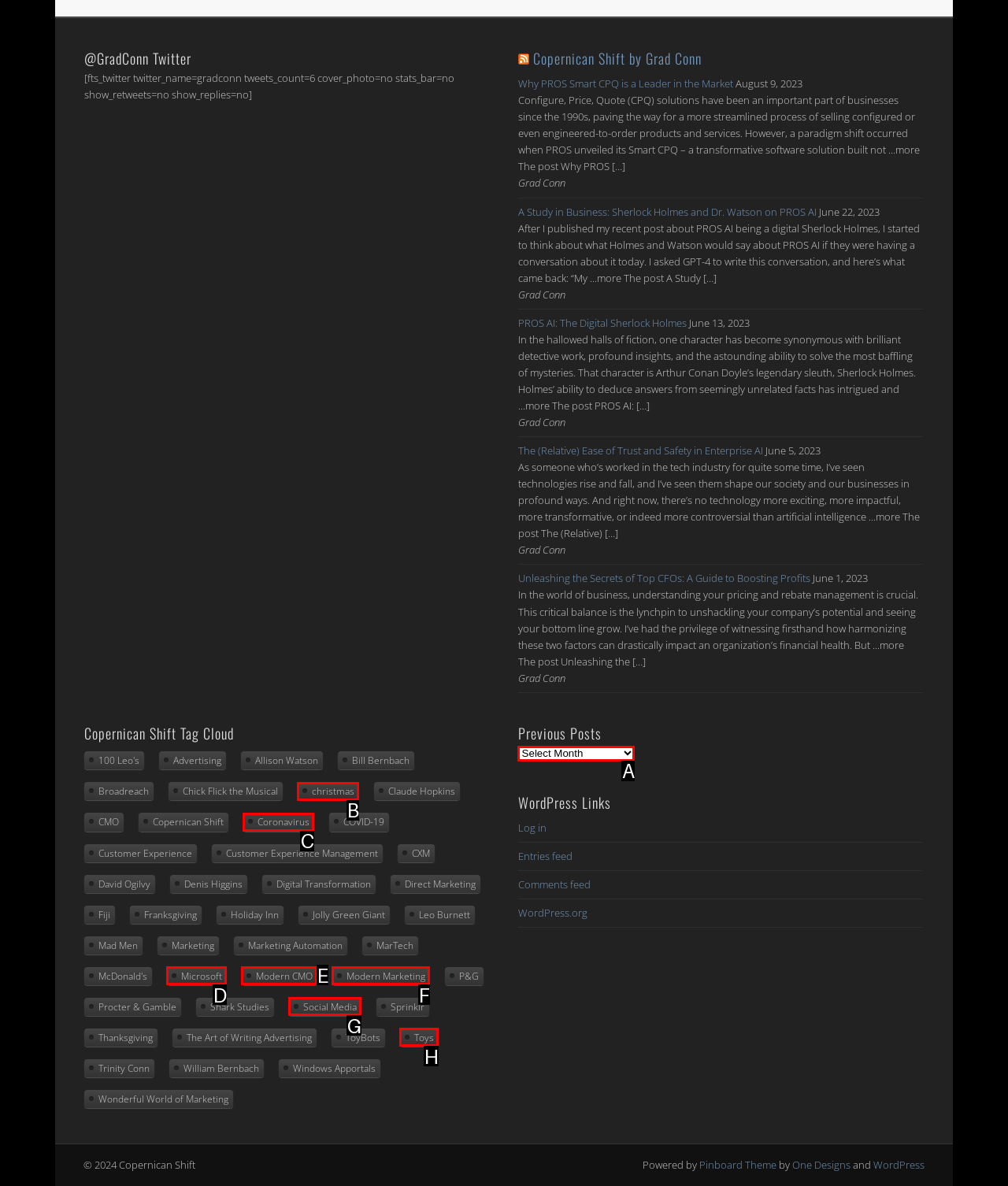Which option corresponds to the following element description: christmas?
Please provide the letter of the correct choice.

B